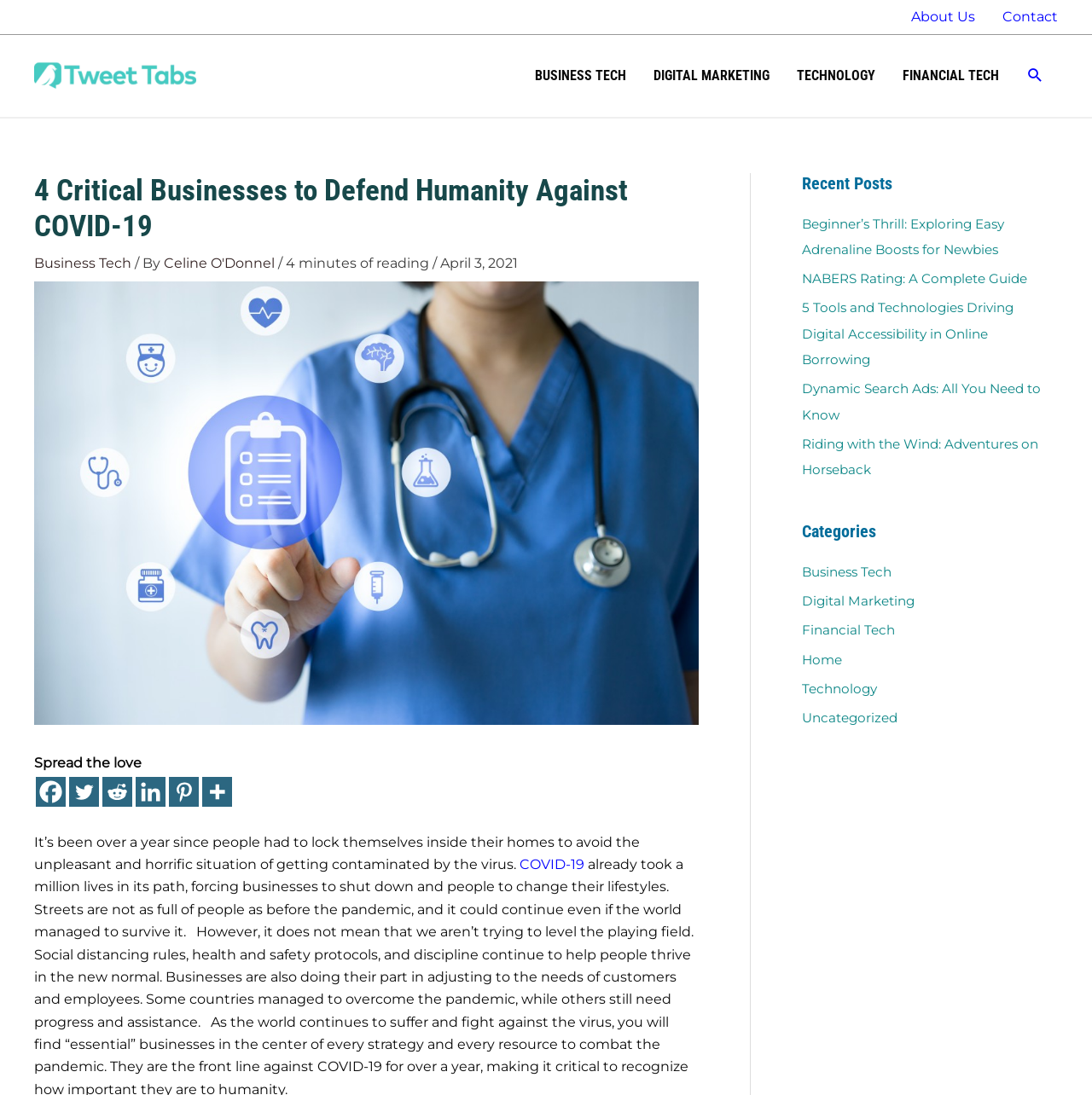Identify and extract the main heading from the webpage.

4 Critical Businesses to Defend Humanity Against COVID-19